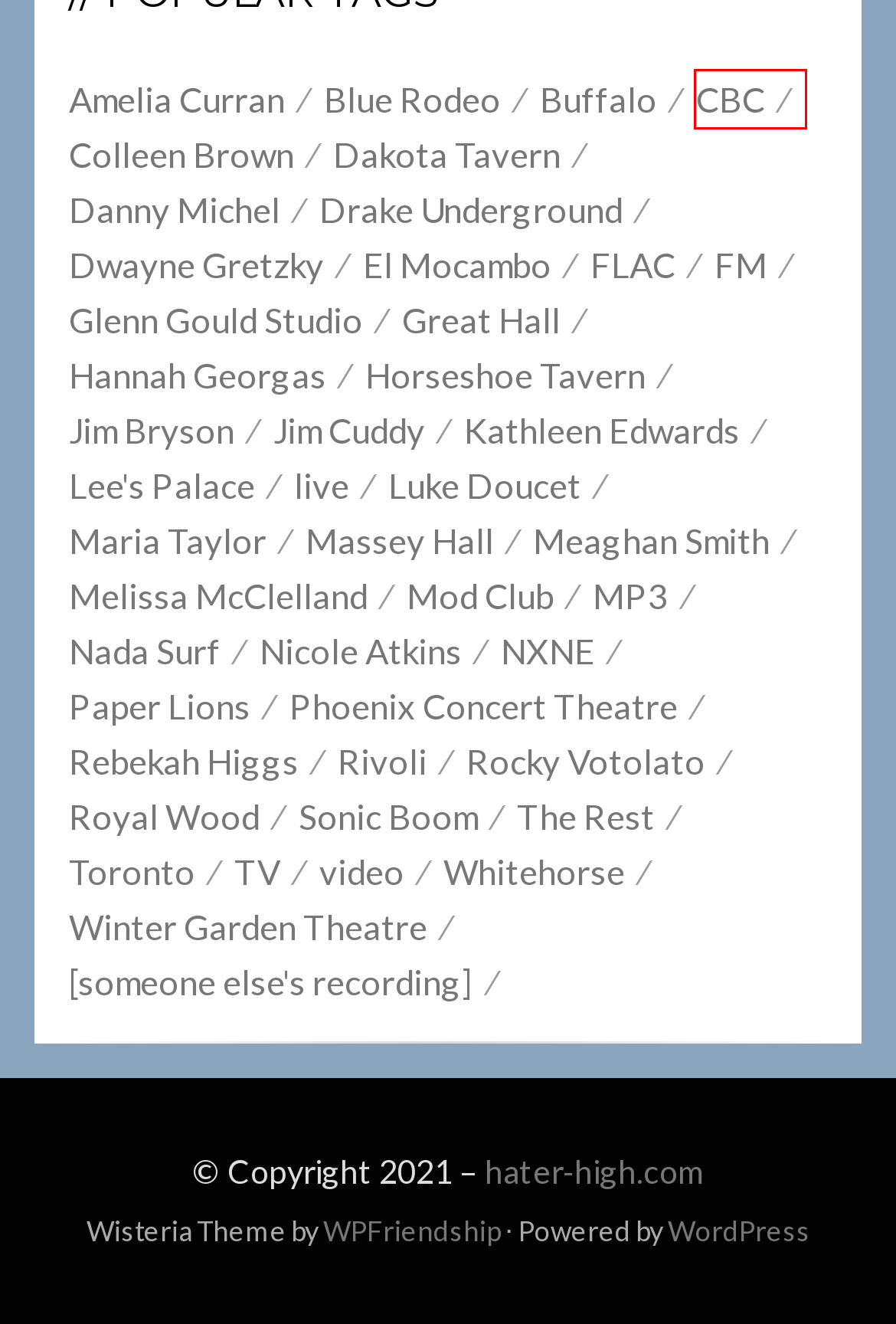Given a screenshot of a webpage with a red bounding box highlighting a UI element, determine which webpage description best matches the new webpage that appears after clicking the highlighted element. Here are the candidates:
A. CBC
B. Hannah Georgas
C. NXNE
D. Mod Club
E. FLAC
F. Meaghan Smith
G. Glenn Gould Studio
H. Jim Cuddy

A